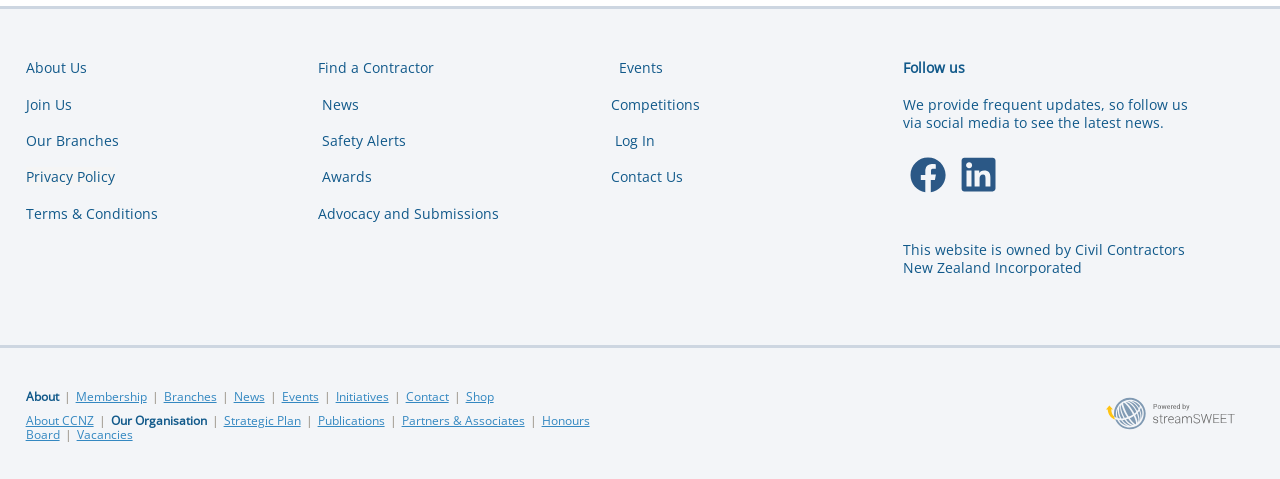What are the social media platforms to follow?
Using the visual information, respond with a single word or phrase.

Facebook and LinkedIn